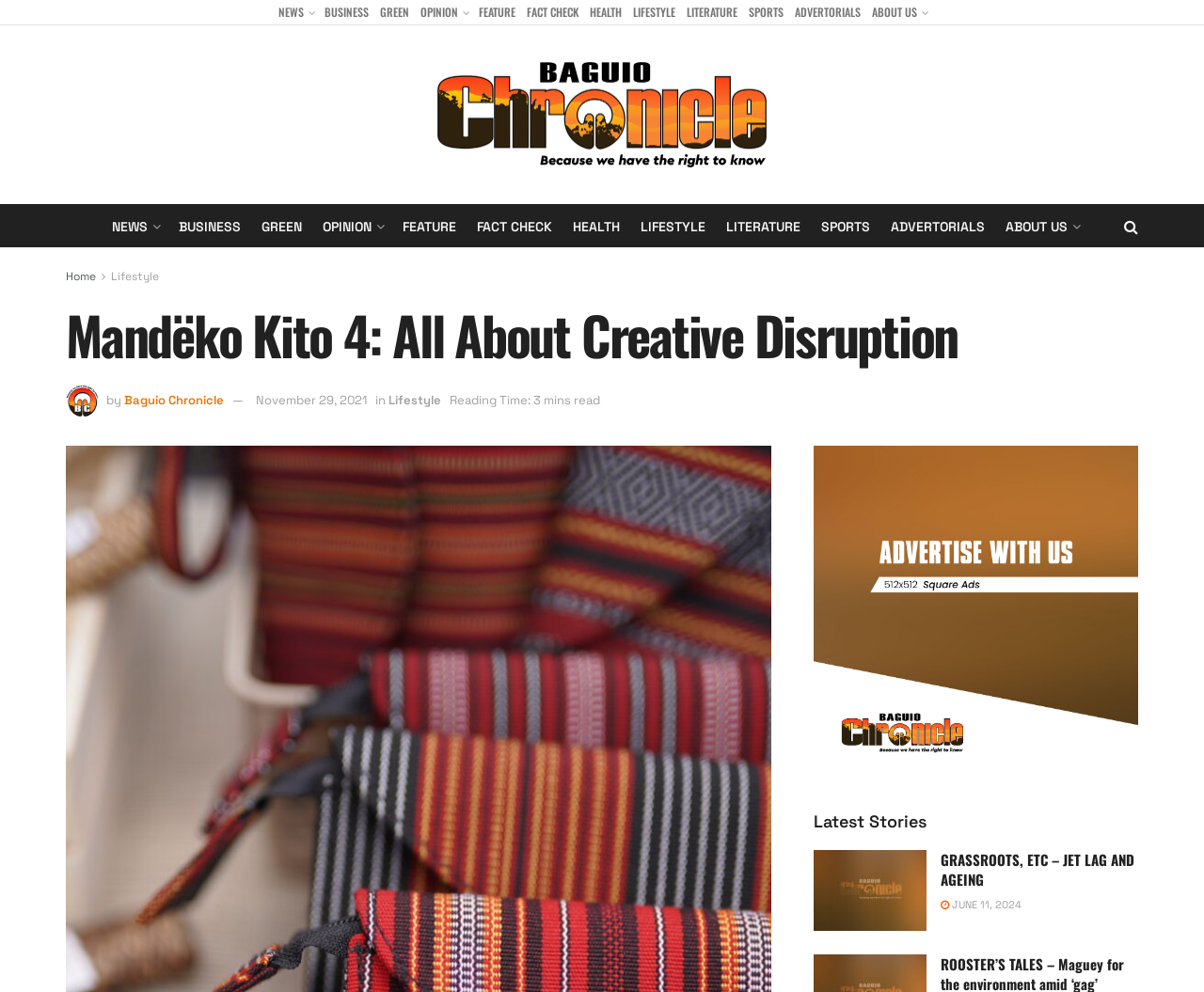Provide the bounding box coordinates of the section that needs to be clicked to accomplish the following instruction: "Check Latest Stories."

[0.676, 0.814, 0.77, 0.843]